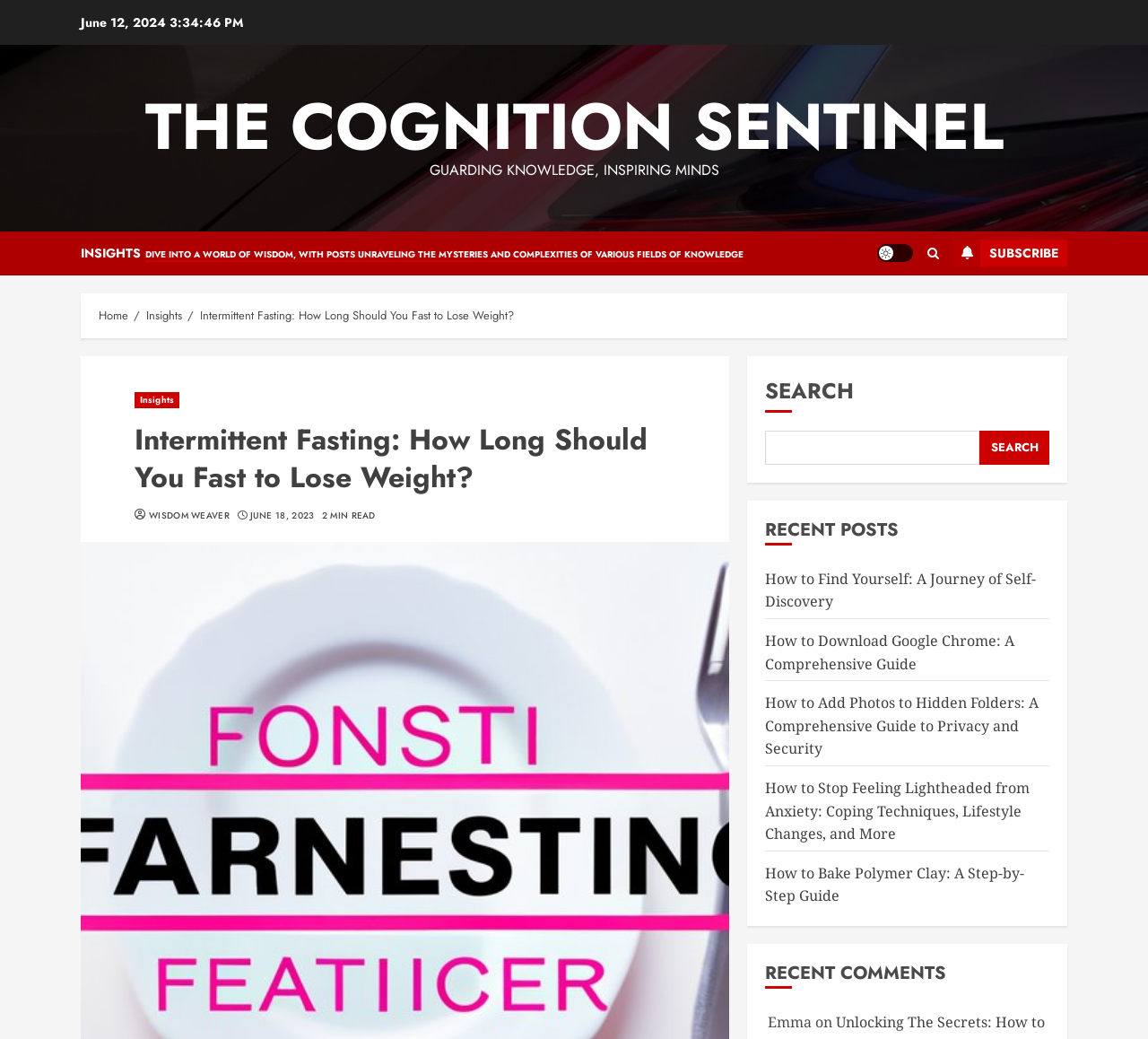What is the name of the author of the current article?
Use the image to give a comprehensive and detailed response to the question.

The author of the current article is not specified on the webpage. There is no mention of the author's name.